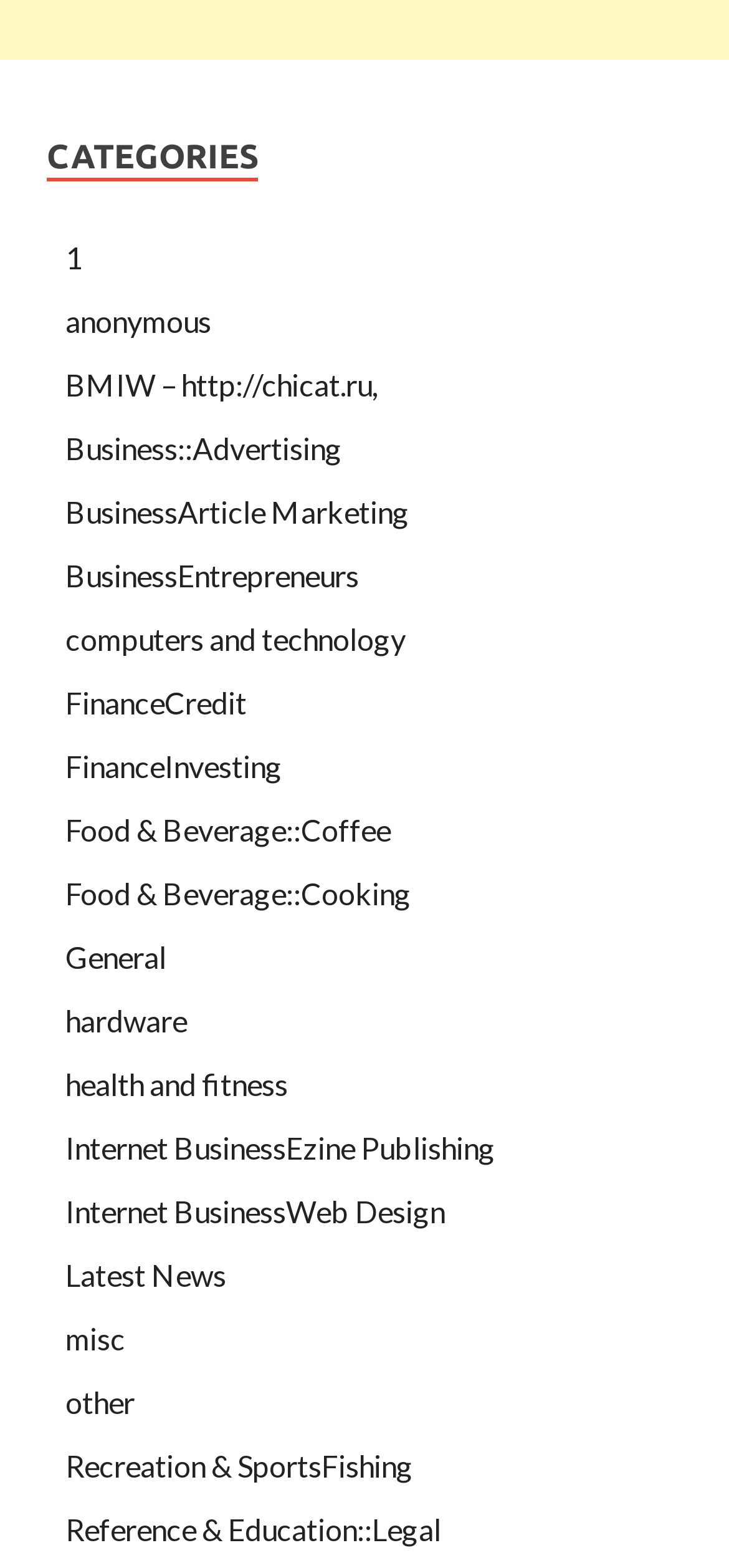Identify the bounding box coordinates of the section to be clicked to complete the task described by the following instruction: "Click on the 'Business::Advertising' category". The coordinates should be four float numbers between 0 and 1, formatted as [left, top, right, bottom].

[0.09, 0.274, 0.469, 0.297]